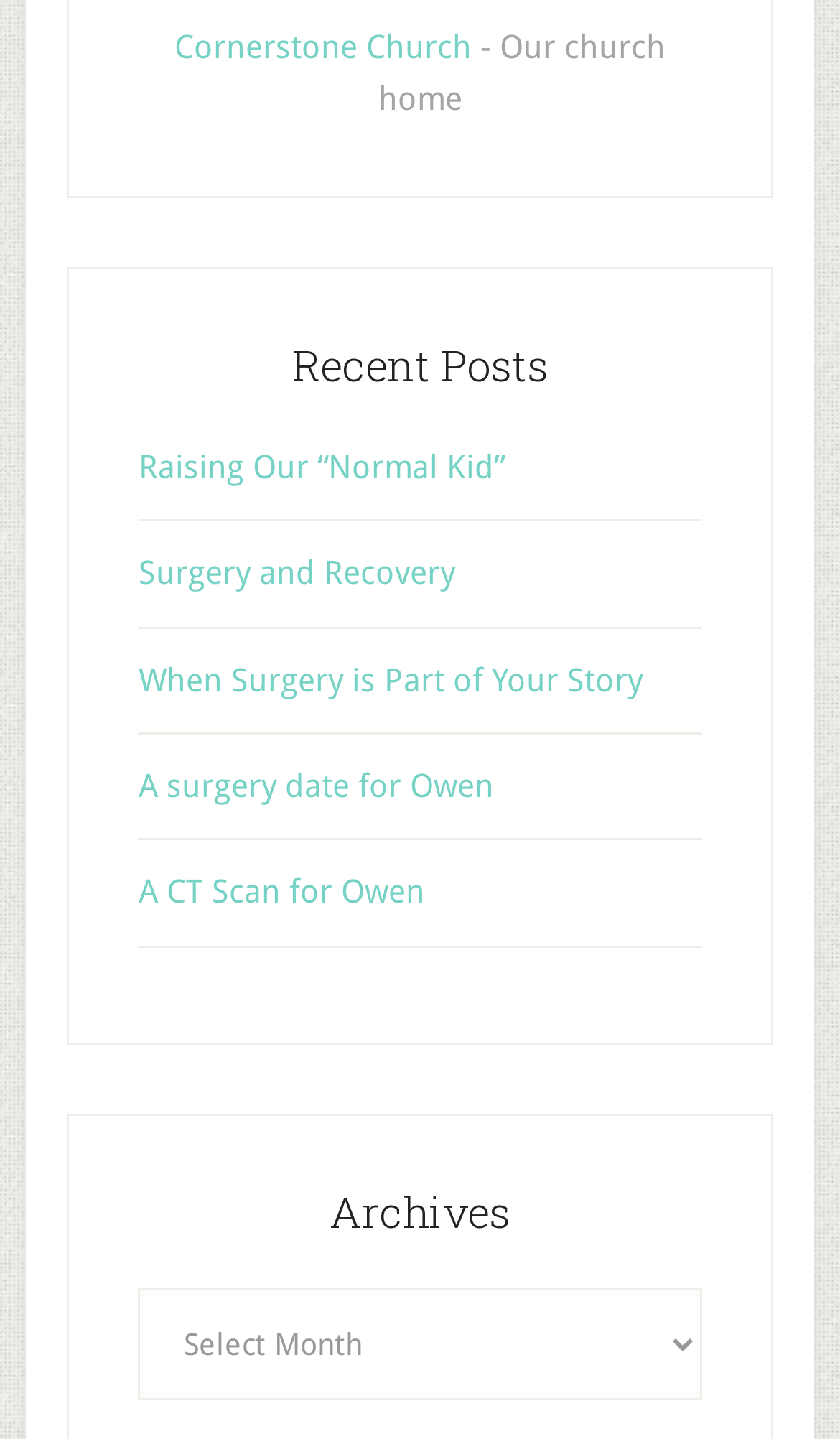What is the section above the 'Archives' section?
Using the details shown in the screenshot, provide a comprehensive answer to the question.

Above the 'Archives' section, there is a section titled 'Recent Posts', which lists five links to recent posts on the webpage.